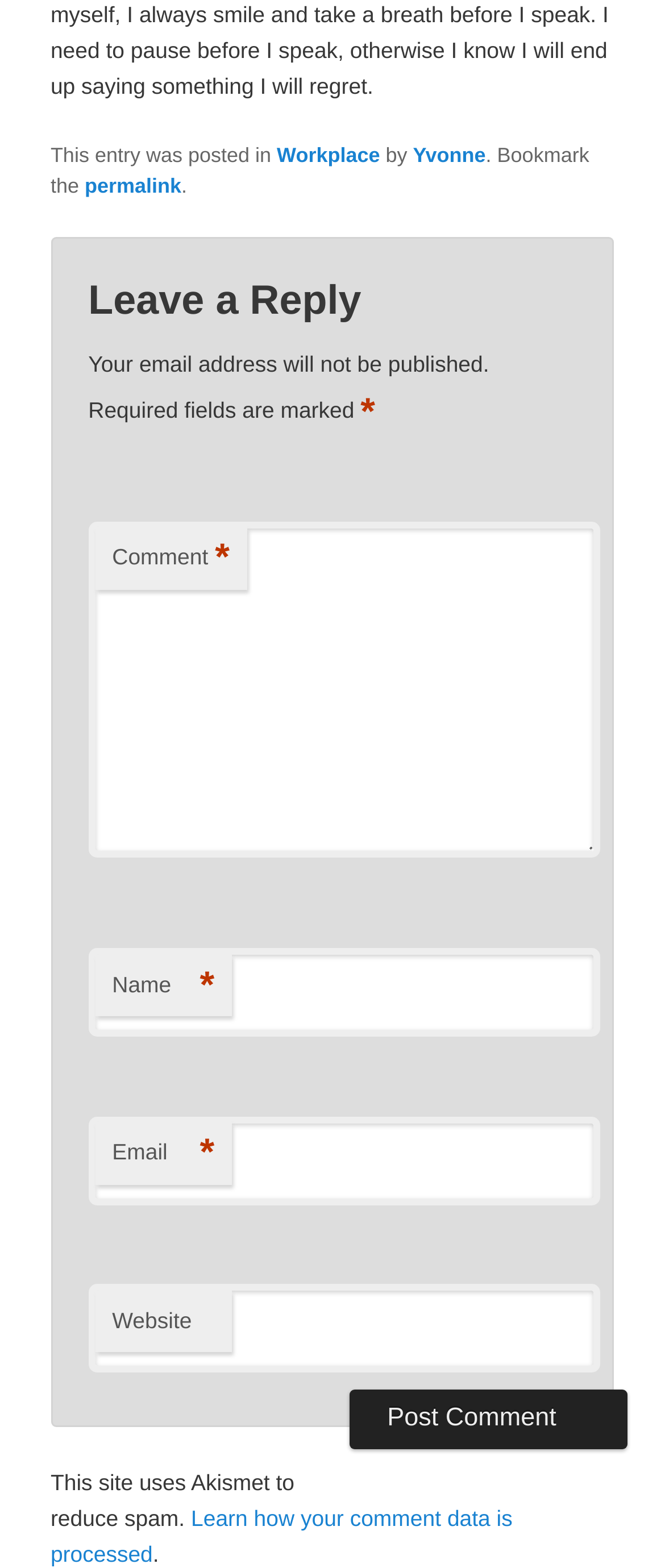Please identify the bounding box coordinates of the region to click in order to complete the task: "Enter your name". The coordinates must be four float numbers between 0 and 1, specified as [left, top, right, bottom].

[0.133, 0.605, 0.902, 0.661]